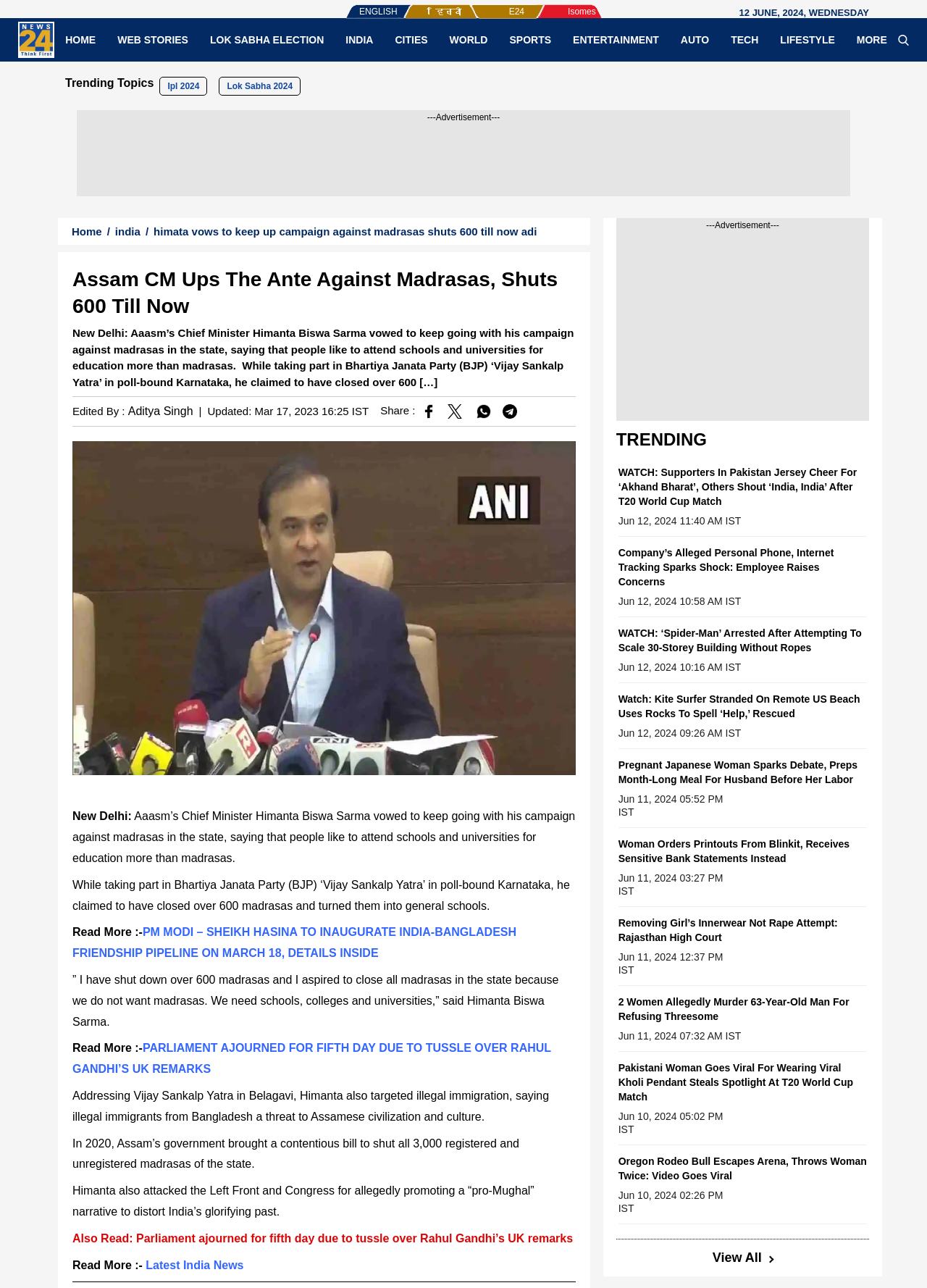How many madrasas did Himanta Biswa Sarma claim to have closed?
Give a single word or phrase answer based on the content of the image.

over 600